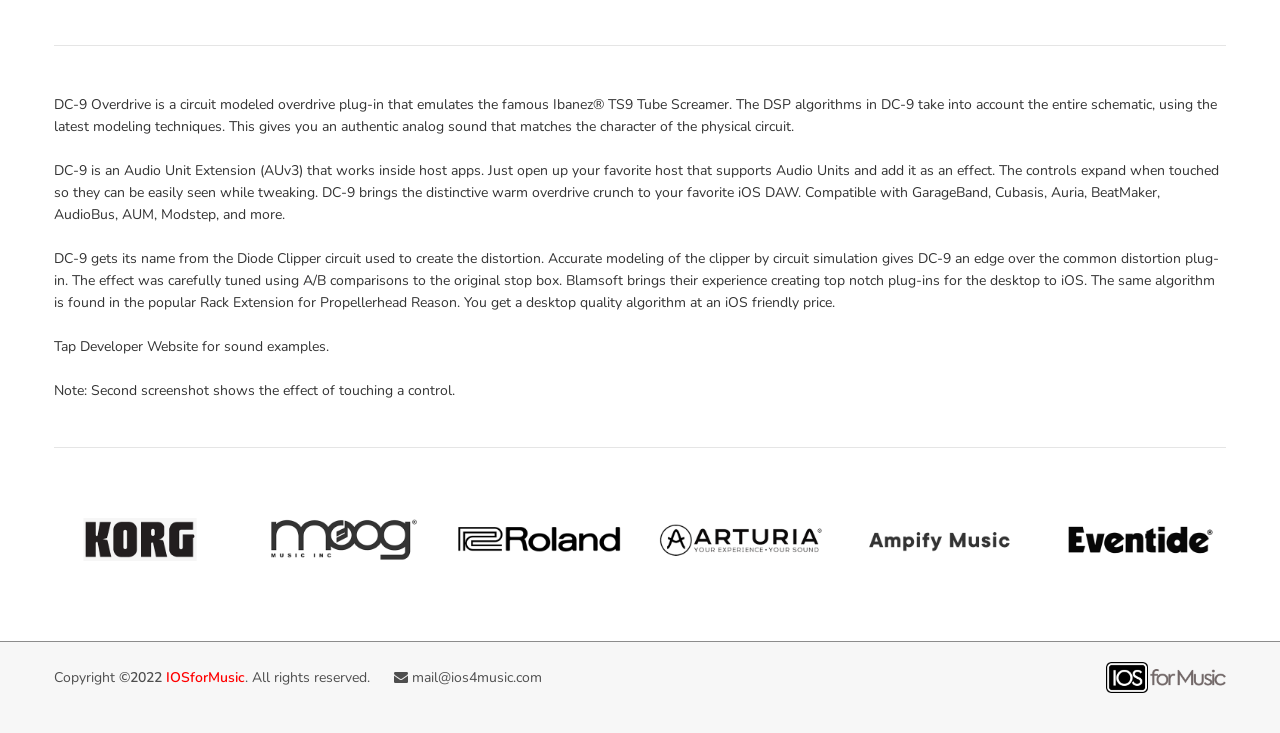Identify the bounding box coordinates for the UI element that matches this description: "mail@ios4music.com".

[0.322, 0.904, 0.424, 0.945]